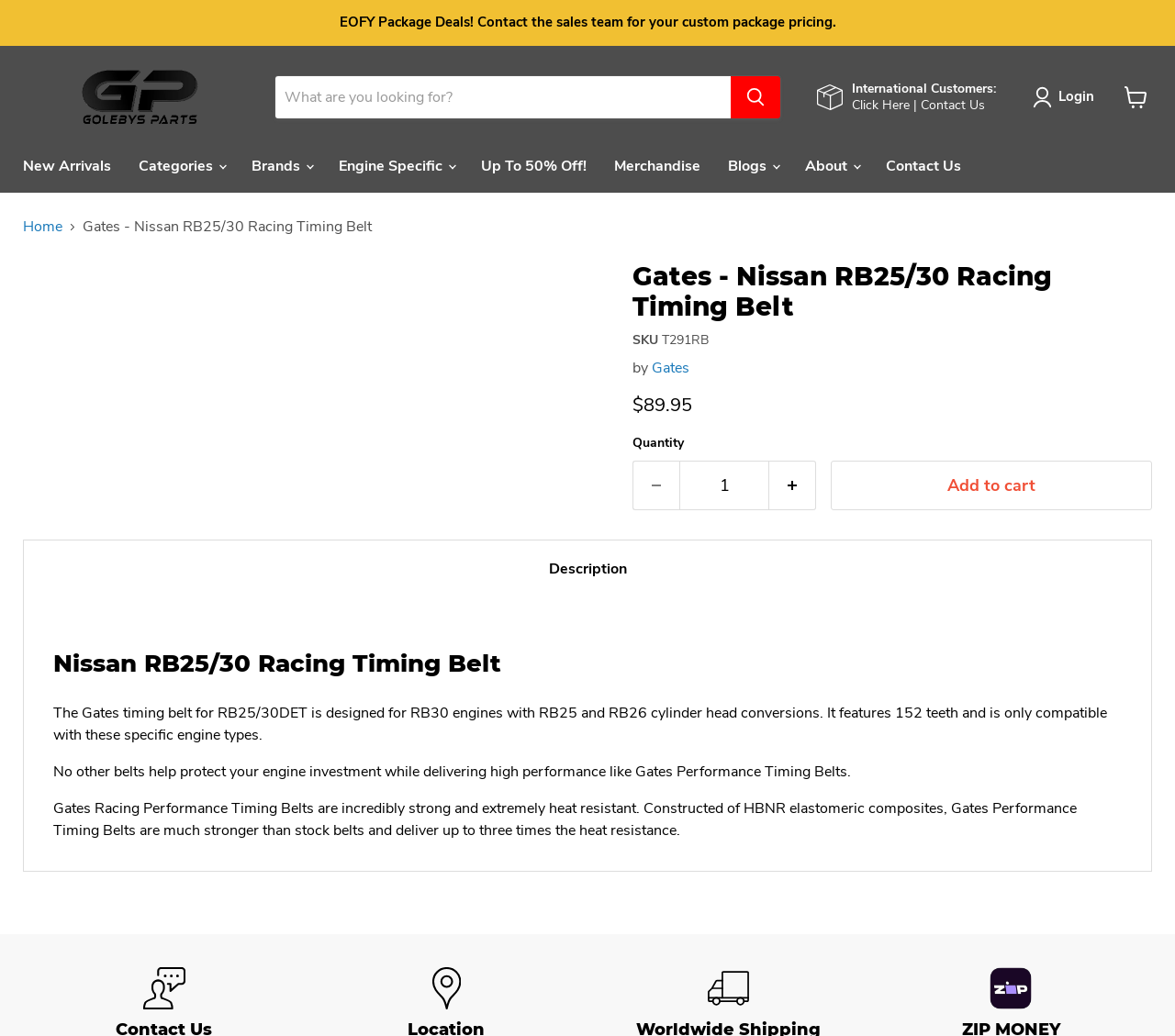Determine the coordinates of the bounding box that should be clicked to complete the instruction: "Click on the Gates - Nissan RB25/30 Racing Timing Belt thumbnail". The coordinates should be represented by four float numbers between 0 and 1: [left, top, right, bottom].

[0.018, 0.254, 0.08, 0.302]